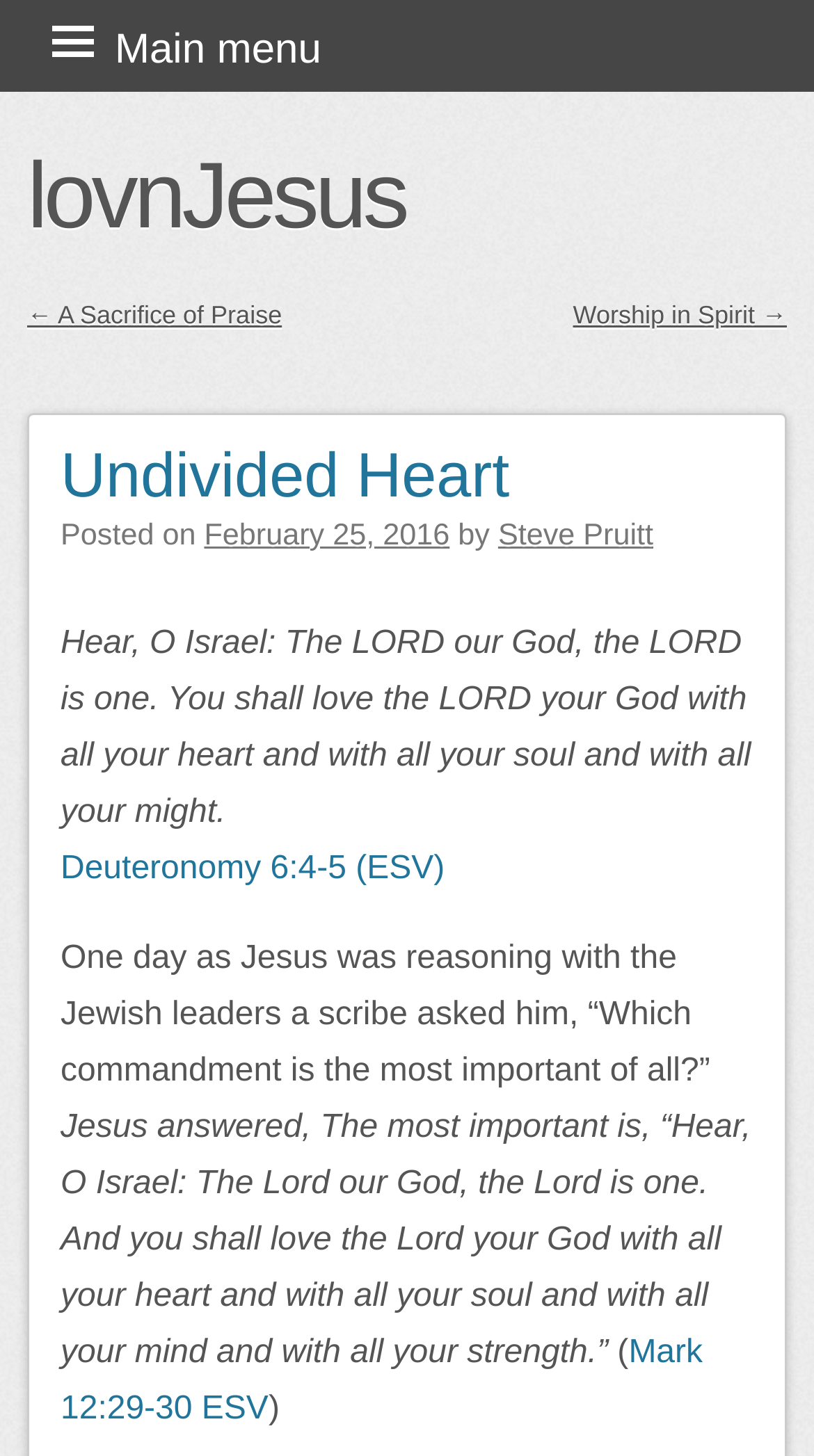Create a detailed summary of the webpage's content and design.

The webpage is titled "Undivided Heart – lovnJesus" and has a prominent heading "lovnJesus" at the top left corner. Below this heading, there is a main menu icon represented by "\uf419" at the top left corner of the page.

The page has a post navigation section with two links, "← A Sacrifice of Praise" and "Worship in Spirit →", positioned side by side, with the former on the left and the latter on the right.

Below the post navigation section, there is a header section with a heading "Undivided Heart" at the top left corner. This section contains a link to "Undivided Heart" and some metadata, including the post date "February 25, 2016" and the author "Steve Pruitt".

The main content of the page is a biblical passage from Deuteronomy 6:4-5 (ESV) and a related passage from Mark 12:29-30 ESV. The passage from Deuteronomy is quoted in full, followed by a brief narrative about Jesus' response to a scribe's question about the most important commandment. The passage from Mark is then quoted, with Jesus' answer to the scribe's question.